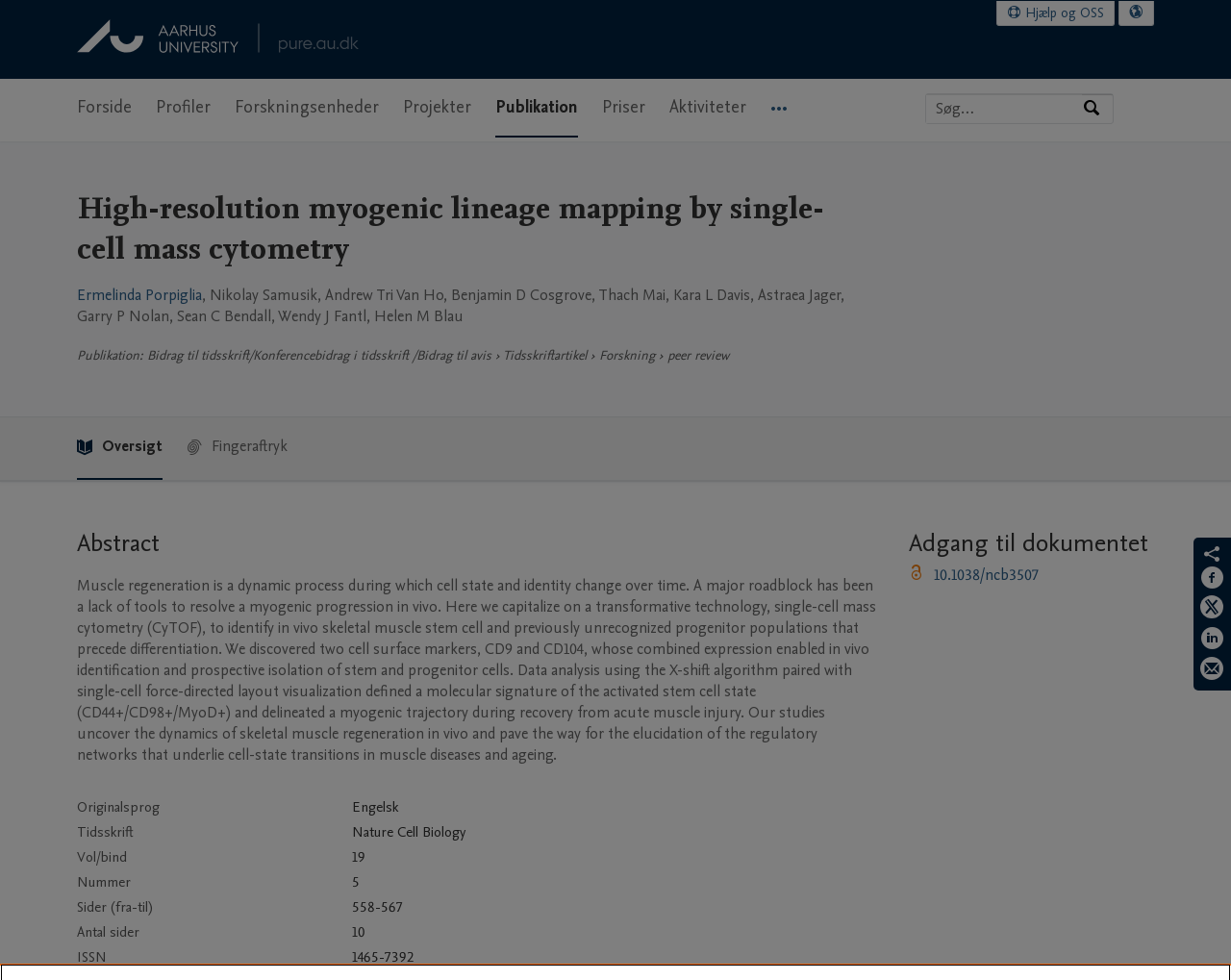Describe every aspect of the webpage comprehensively.

This webpage is about a research publication titled "High-resolution myogenic lineage mapping by single-cell mass cytometry" from Aarhus Universitet. At the top, there is a logo of Aarhus Universitet and a navigation menu with several options, including "Forside", "Profiler", "Forskningsenheder", and more. 

Below the navigation menu, there is a search bar where users can search for expertise, names, or affiliations. Next to the search bar, there is a "Søgning" (Search) button.

The main content of the webpage is divided into several sections. The first section displays the title of the publication, followed by the authors' names, including Ermelinda Porpiglia, Nikolay Samusik, and others. 

The next section is labeled "Publikation" and provides information about the publication, including the type of publication, which is a "Tidsskriftartikel" (Journal Article), and the research area, which is "Forskning" (Research). 

Below this section, there is an abstract of the publication, which describes the research on muscle regeneration and the use of single-cell mass cytometry to identify stem cell and progenitor populations.

The following section displays a table with information about the publication, including the original language, journal, volume, number, pages, and ISSN.

Finally, there are links to access the document, as well as social media buttons to share the publication on Facebook, Twitter, LinkedIn, or via email.